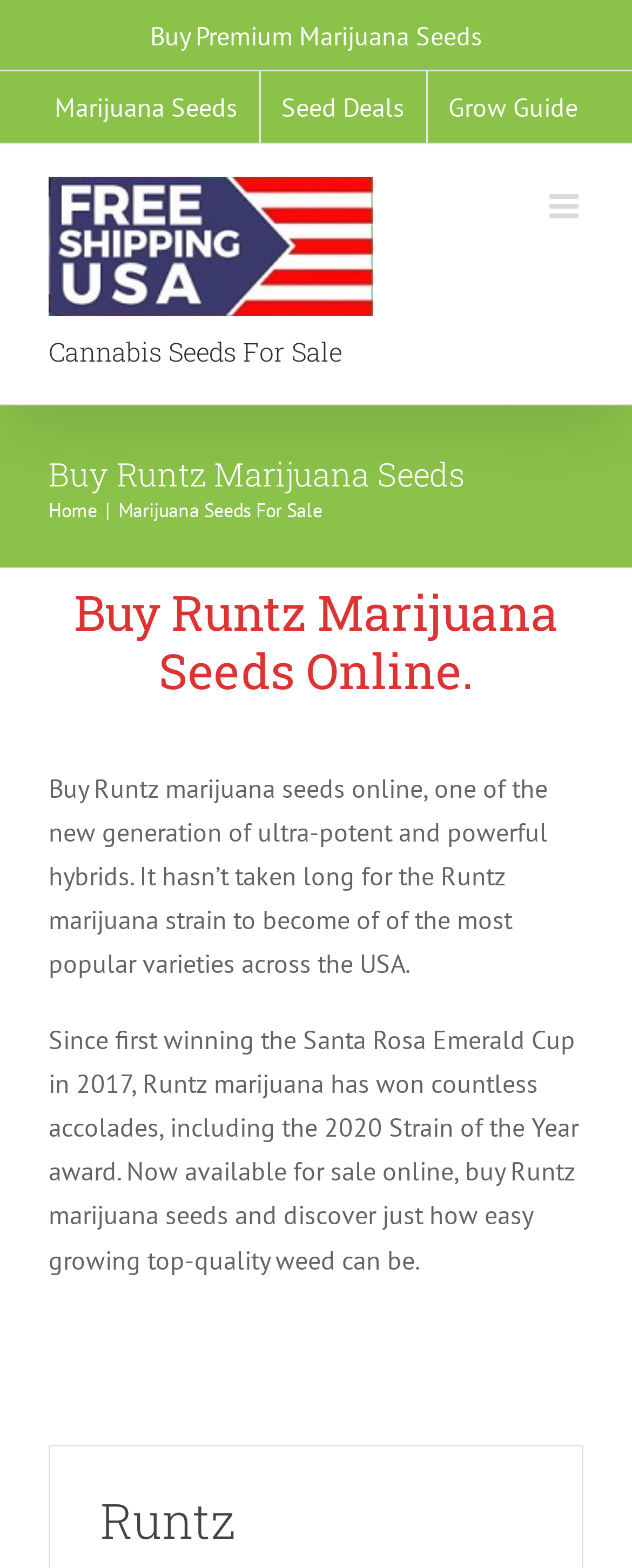What is the name of the marijuana strain?
Please use the image to deliver a detailed and complete answer.

The name of the marijuana strain can be found in the heading 'Buy Runtz Marijuana Seeds Online.' and also in the heading 'Runtz' at the bottom of the page.